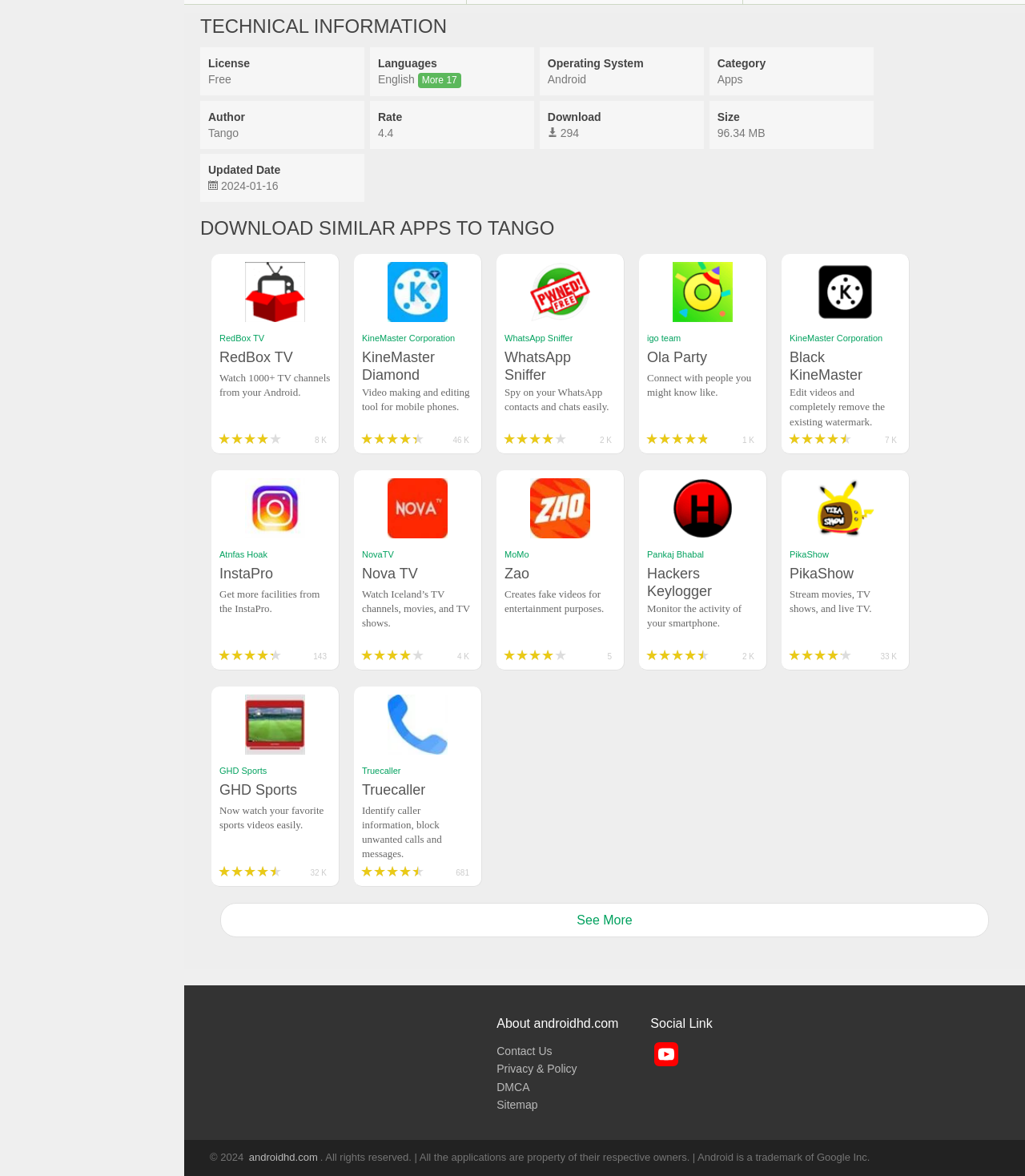What is the operating system of the app?
Answer the question using a single word or phrase, according to the image.

Android